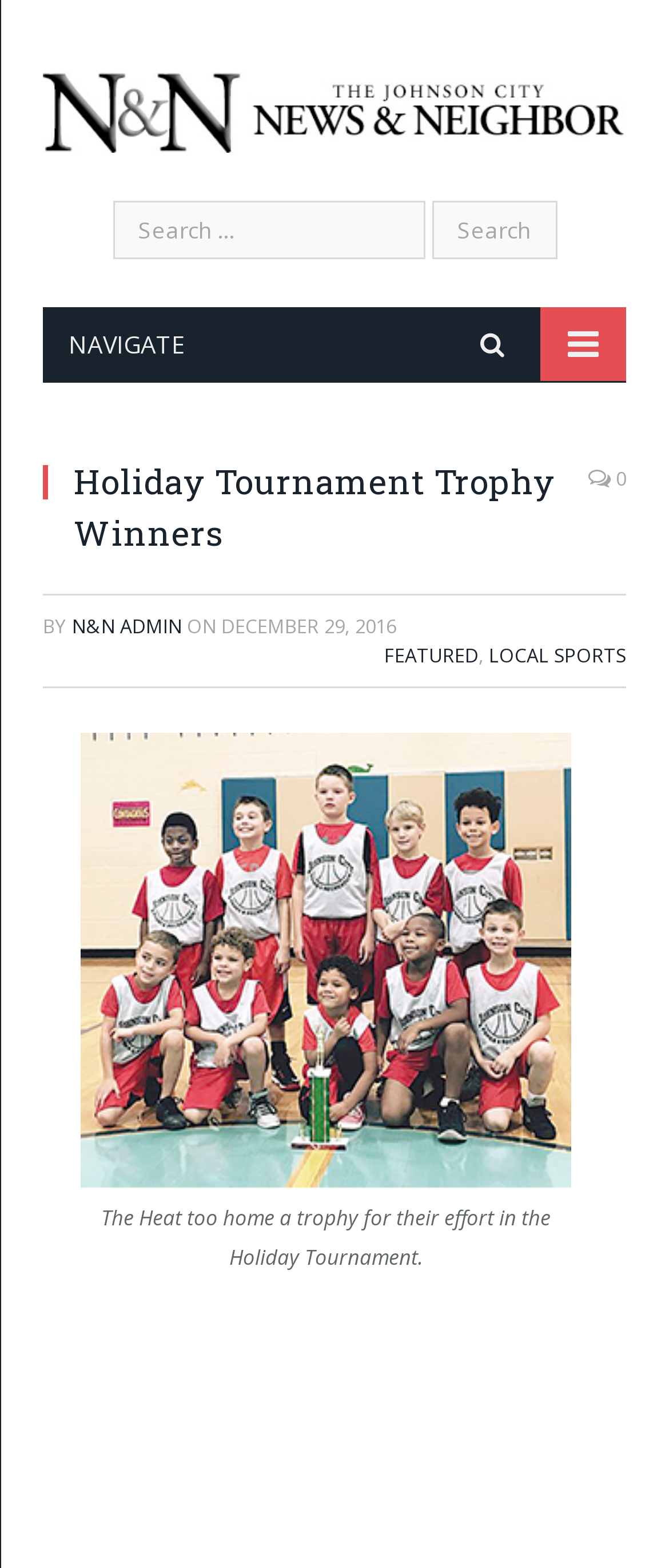Please specify the bounding box coordinates in the format (top-left x, top-left y, bottom-right x, bottom-right y), with all values as floating point numbers between 0 and 1. Identify the bounding box of the UI element described by: Featured

[0.574, 0.409, 0.715, 0.426]